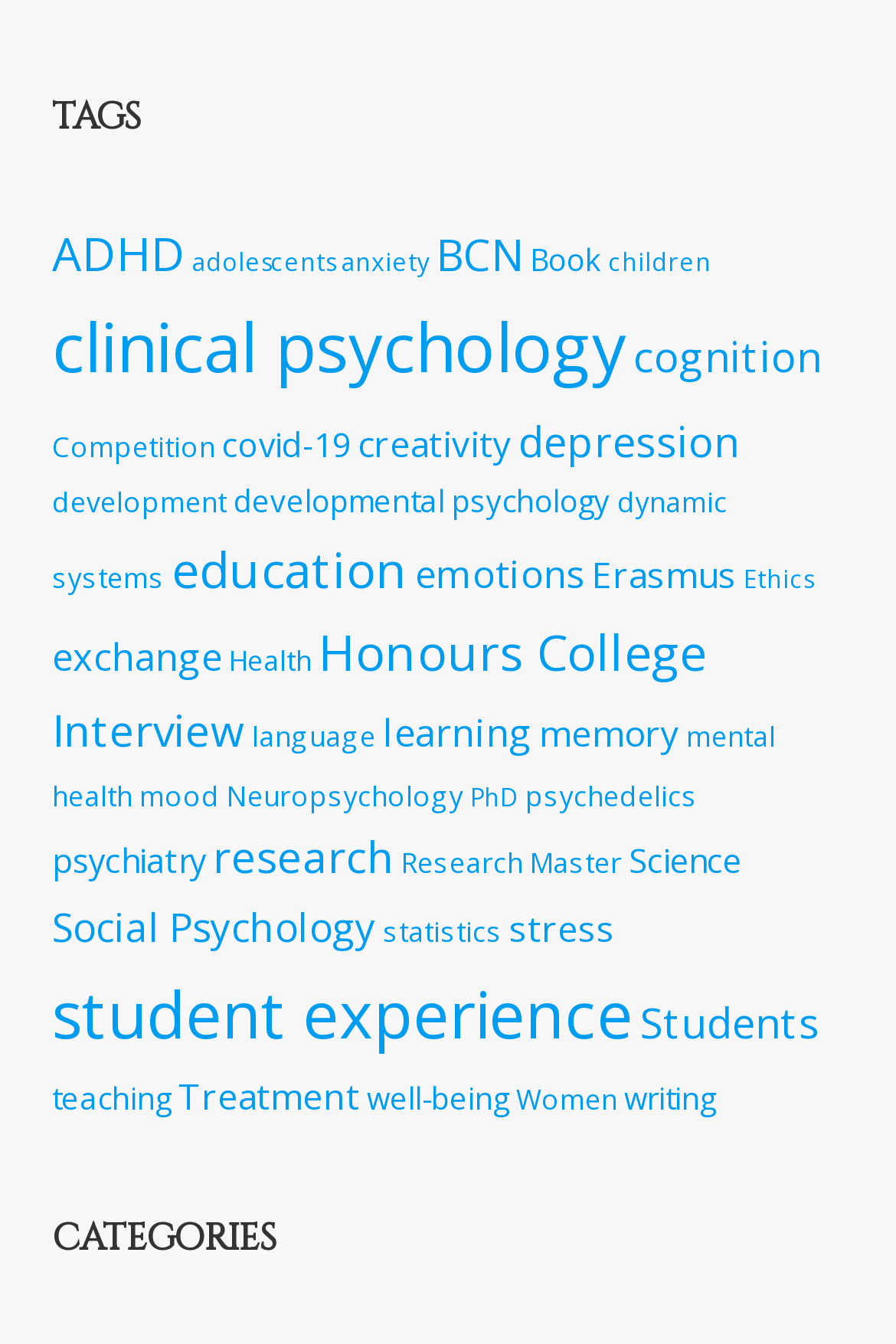Based on the visual content of the image, answer the question thoroughly: How many categories are related to psychology?

I scanned the list of links under the 'TAGS' heading and found several categories related to psychology, including 'clinical psychology', 'developmental psychology', 'Neuropsychology', 'psychiatry', and 'Social Psychology'. There may be more, but these are the ones I found.